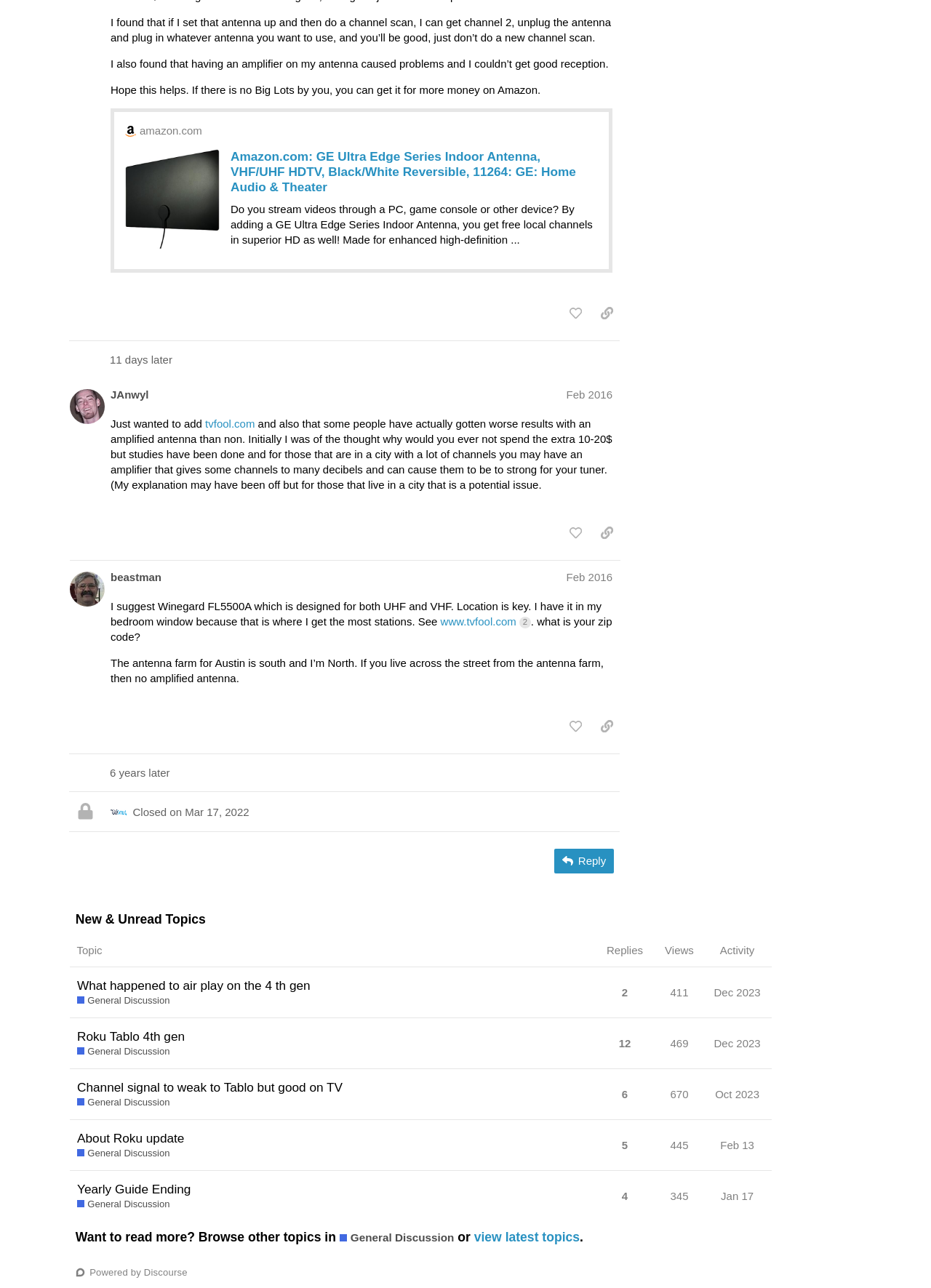Please mark the clickable region by giving the bounding box coordinates needed to complete this instruction: "reply".

[0.596, 0.659, 0.659, 0.678]